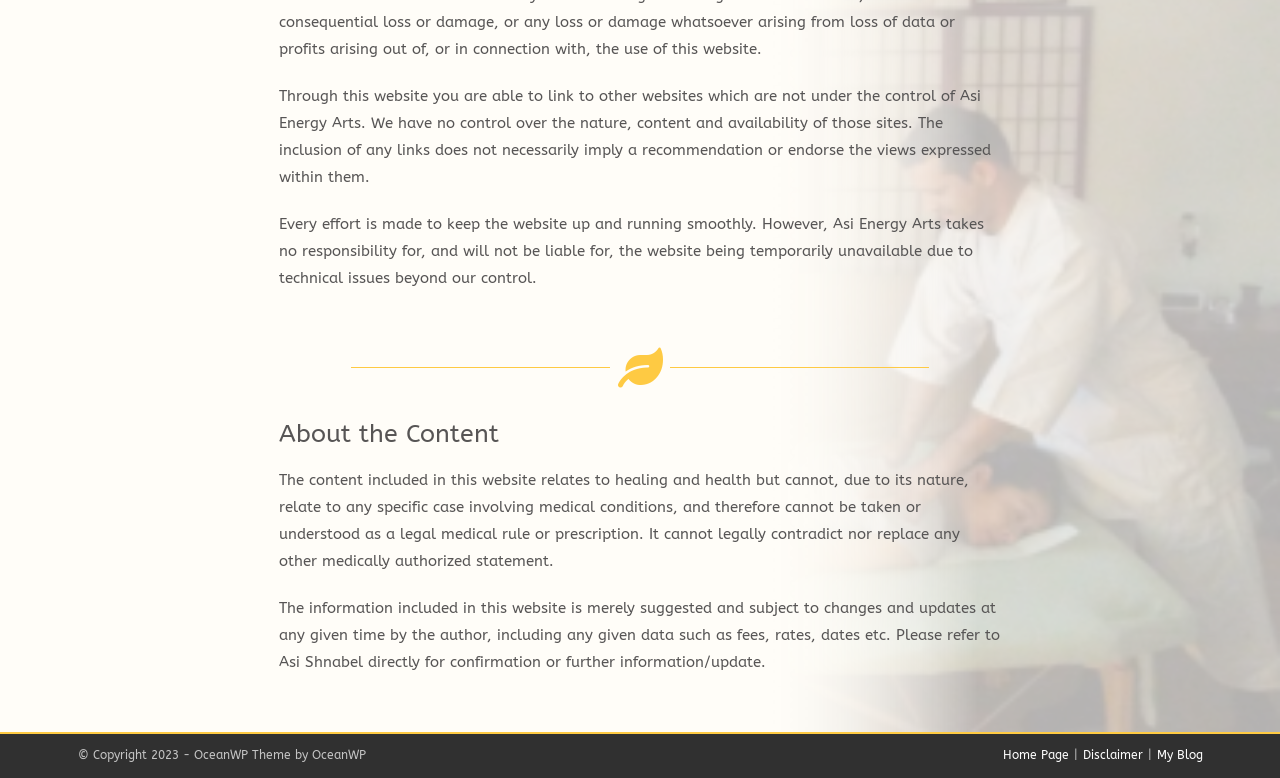Using the webpage screenshot, find the UI element described by My Blog. Provide the bounding box coordinates in the format (top-left x, top-left y, bottom-right x, bottom-right y), ensuring all values are floating point numbers between 0 and 1.

[0.904, 0.961, 0.939, 0.979]